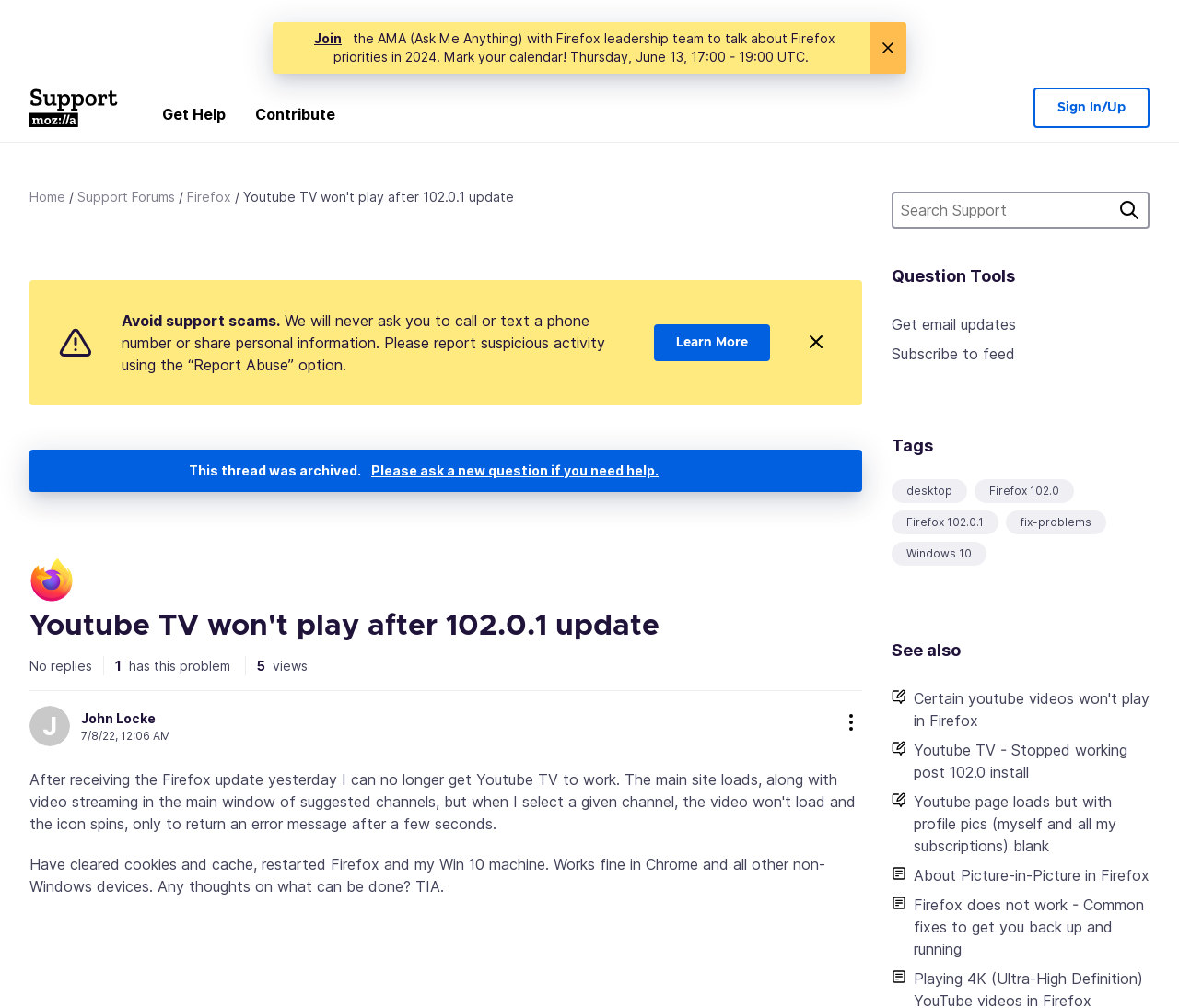Please determine the bounding box coordinates of the area that needs to be clicked to complete this task: 'Click the 'Get Help' link'. The coordinates must be four float numbers between 0 and 1, formatted as [left, top, right, bottom].

[0.125, 0.095, 0.204, 0.141]